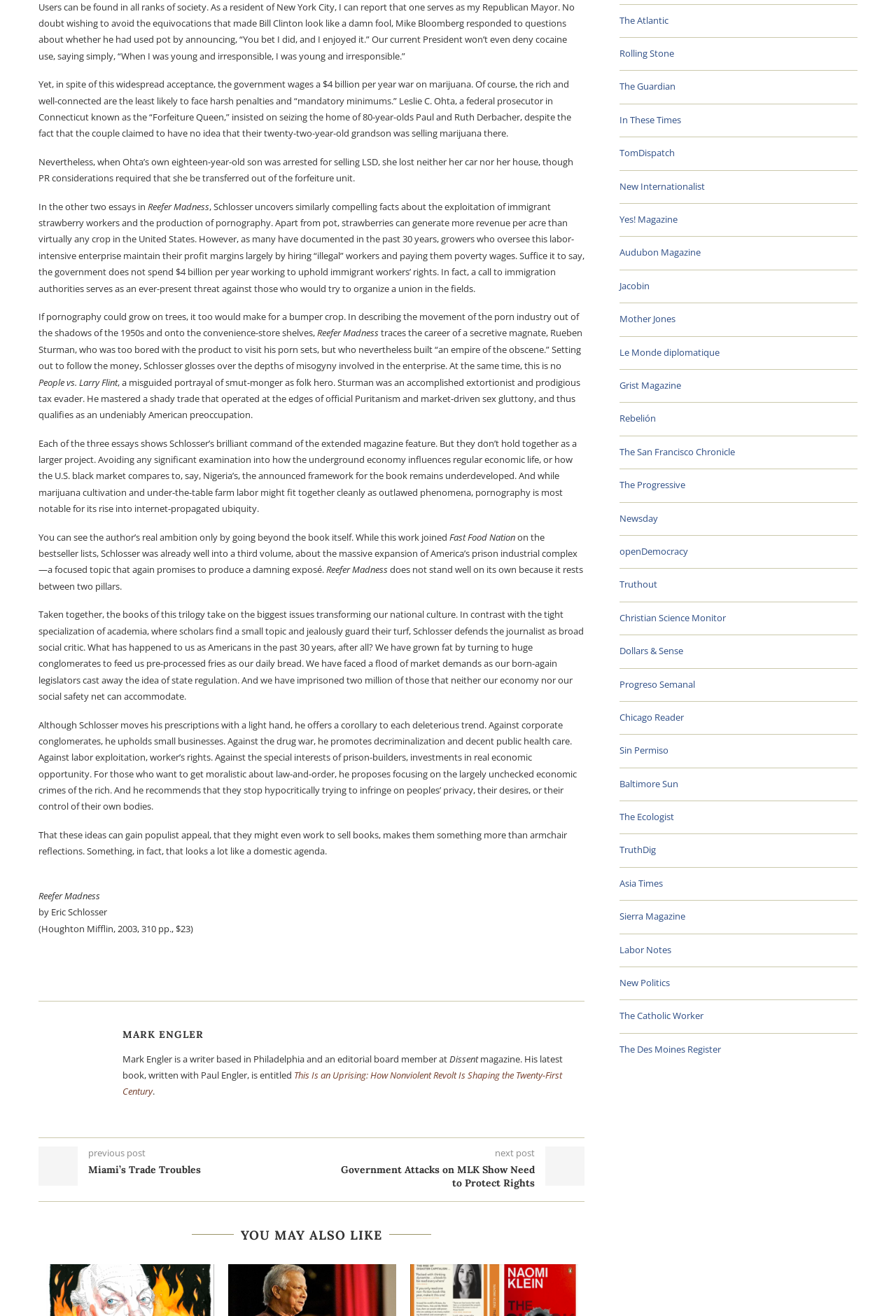Please provide a short answer using a single word or phrase for the question:
How many pages does the book 'Reefer Madness' have?

310